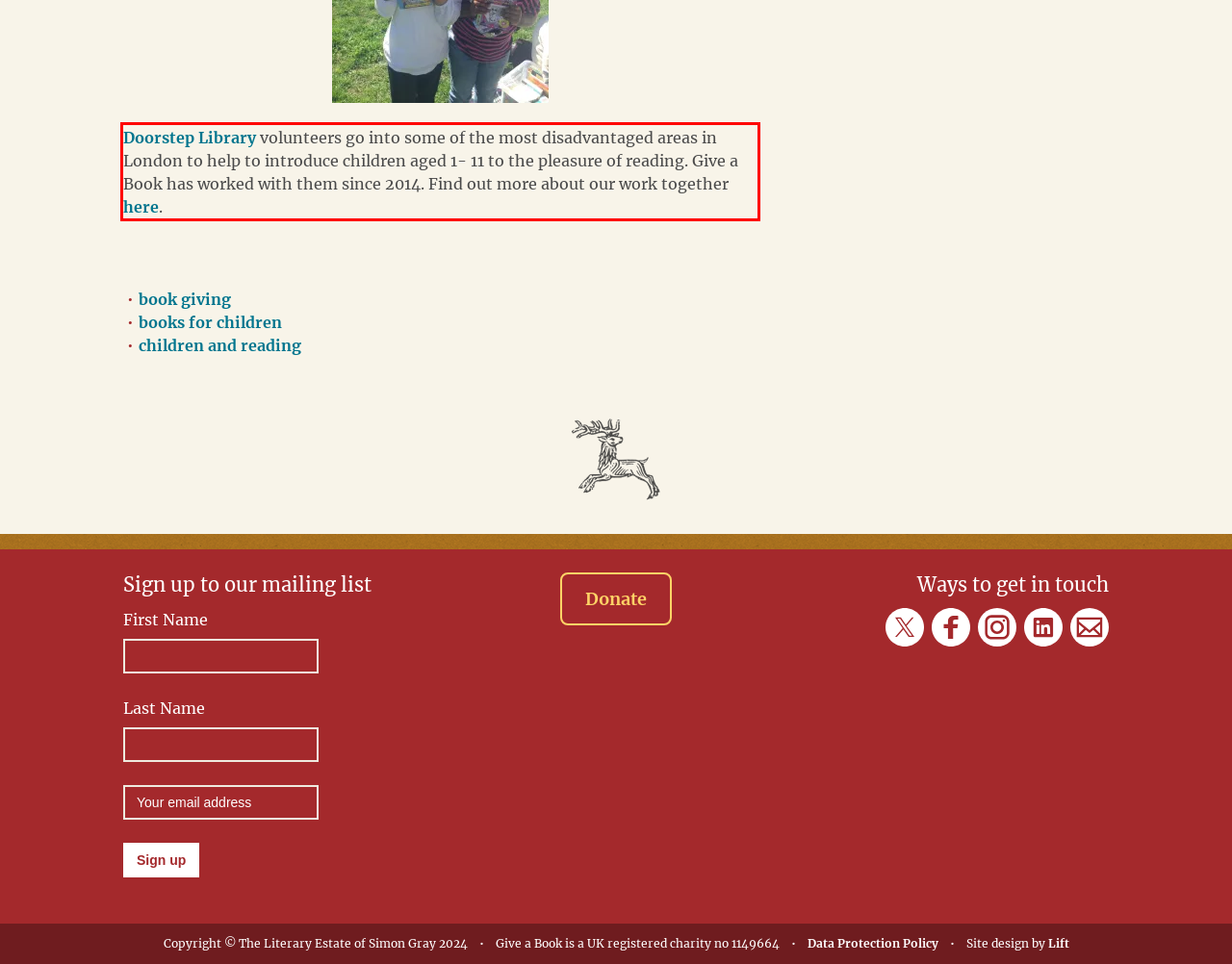Observe the screenshot of the webpage that includes a red rectangle bounding box. Conduct OCR on the content inside this red bounding box and generate the text.

Doorstep Library volunteers go into some of the most disadvantaged areas in London to help to introduce children aged 1- 11 to the pleasure of reading. Give a Book has worked with them since 2014. Find out more about our work together here.